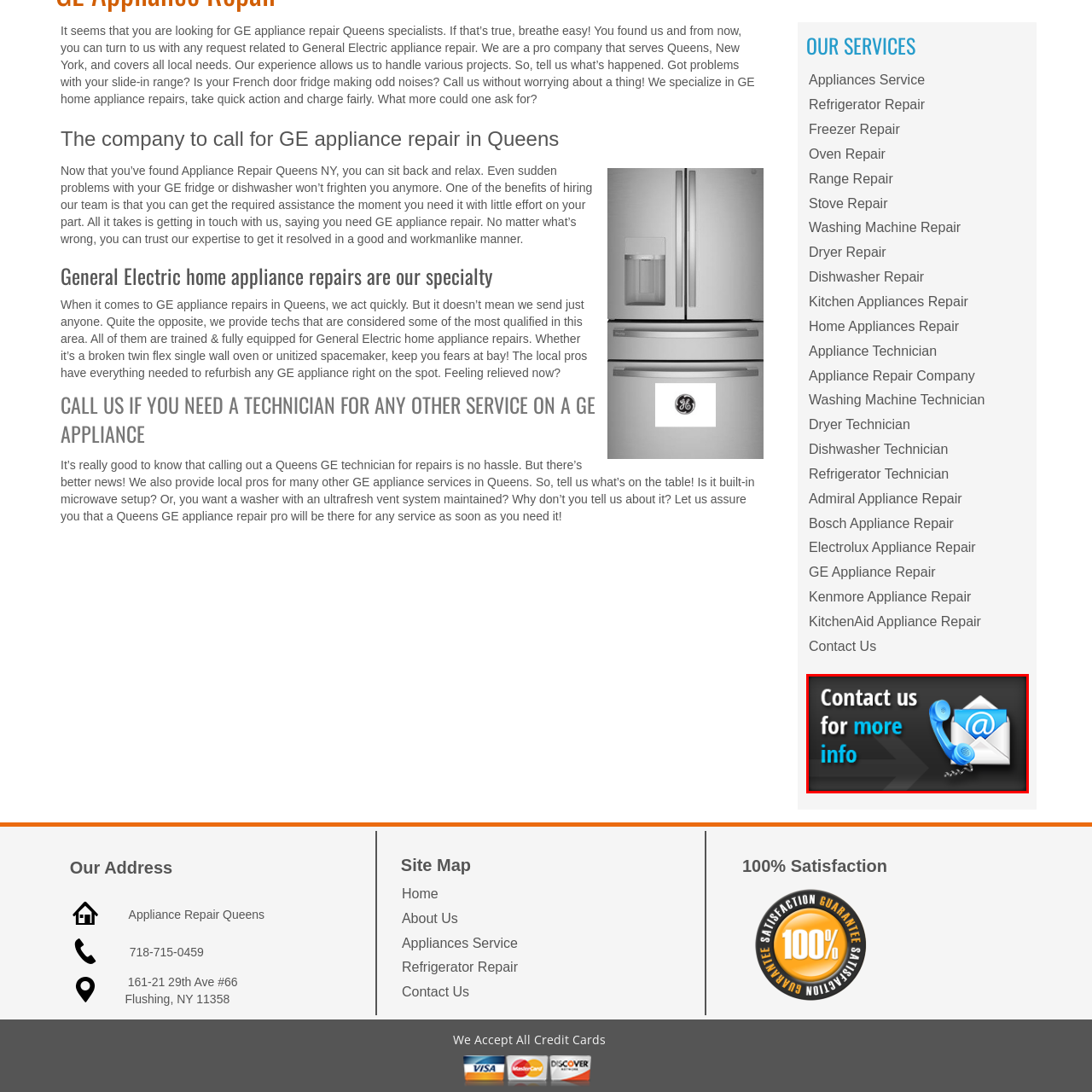What symbols are used in the graphic?  
Analyze the image surrounded by the red box and deliver a detailed answer based on the visual elements depicted in the image.

The caption specifically mentions that the graphic includes a classic blue telephone icon alongside an envelope symbol, which are used to suggest convenience in reaching out for more details.